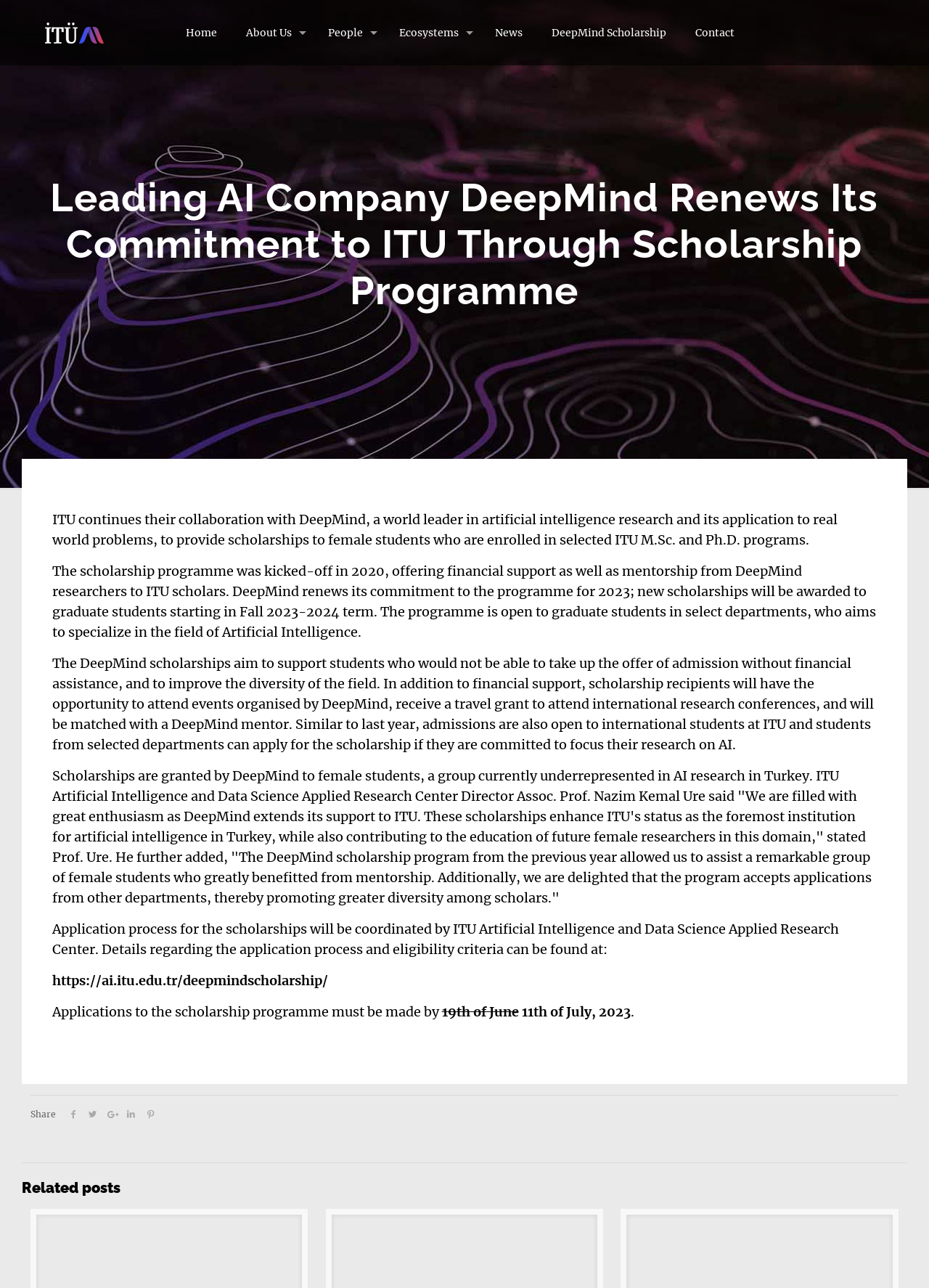What is the purpose of the DeepMind scholarship?
Relying on the image, give a concise answer in one word or a brief phrase.

To support female students